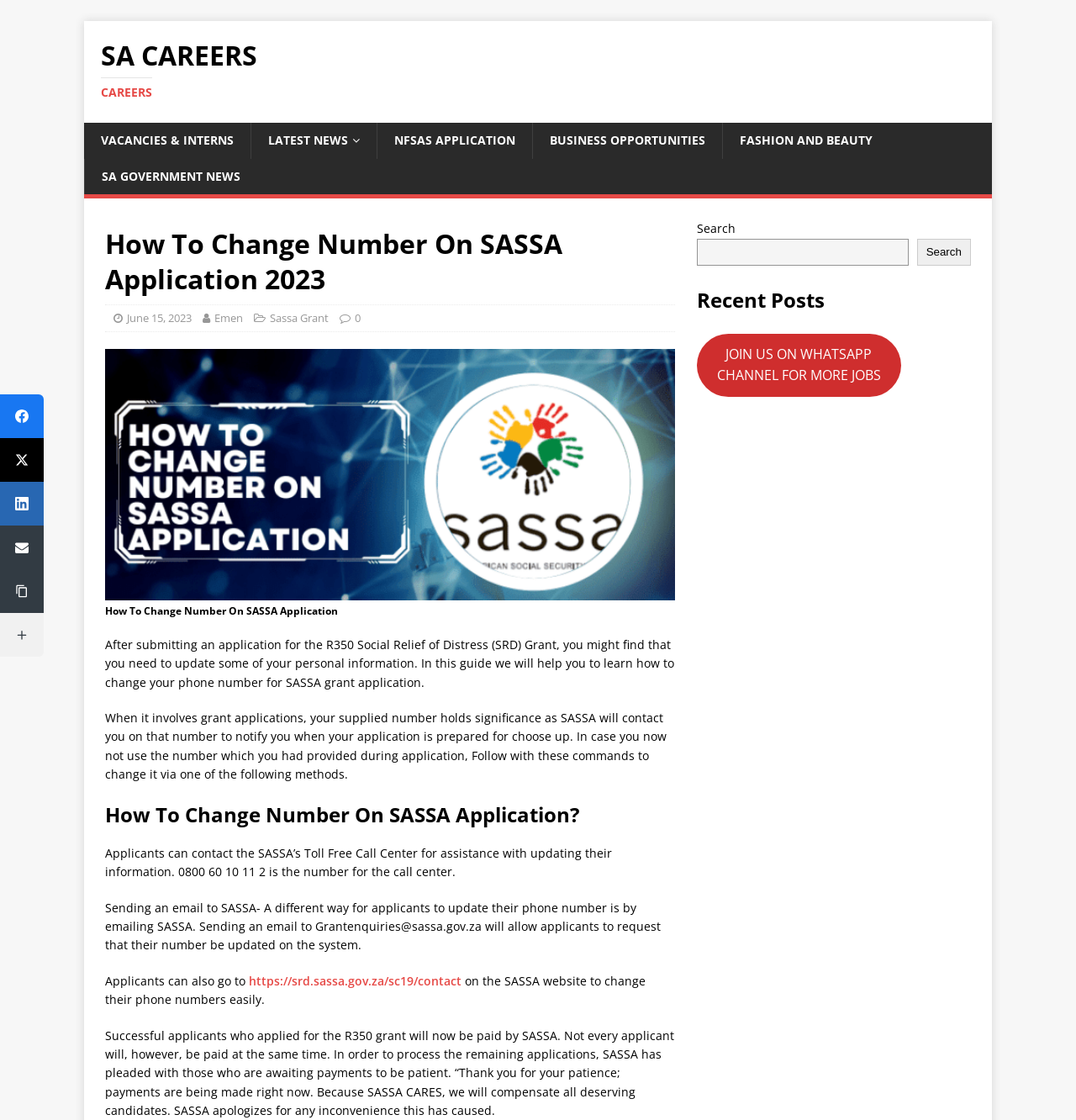What is the current status of the R350 grant payments?
Using the image, respond with a single word or phrase.

Payments are being made